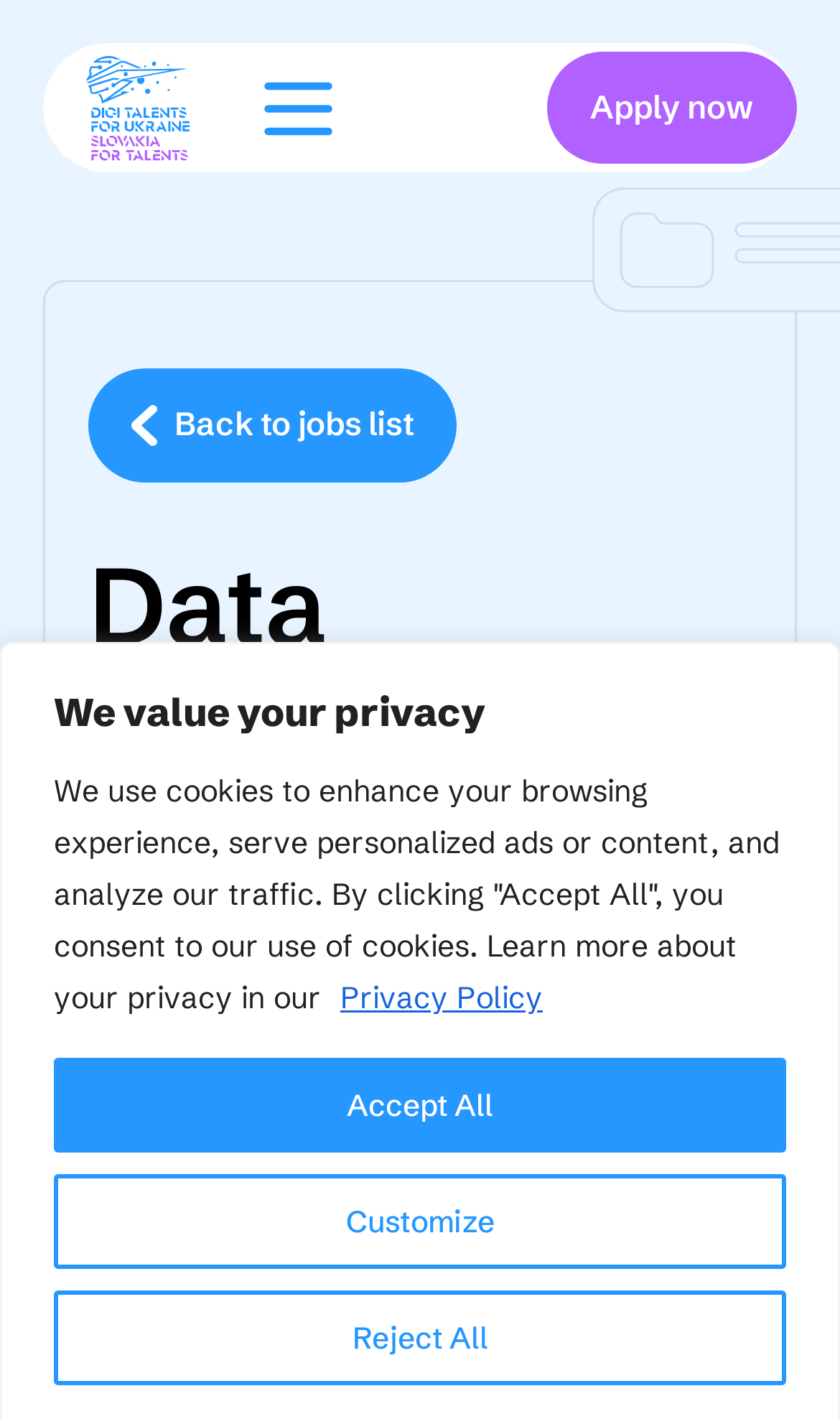Analyze the image and give a detailed response to the question:
What is the company of the job posting?

I found the answer by looking at the 'Company:' section, which is indicated by the StaticText element with the text 'Company:' and the corresponding answer is provided by the next StaticText element with the text 'Swiss Re'.